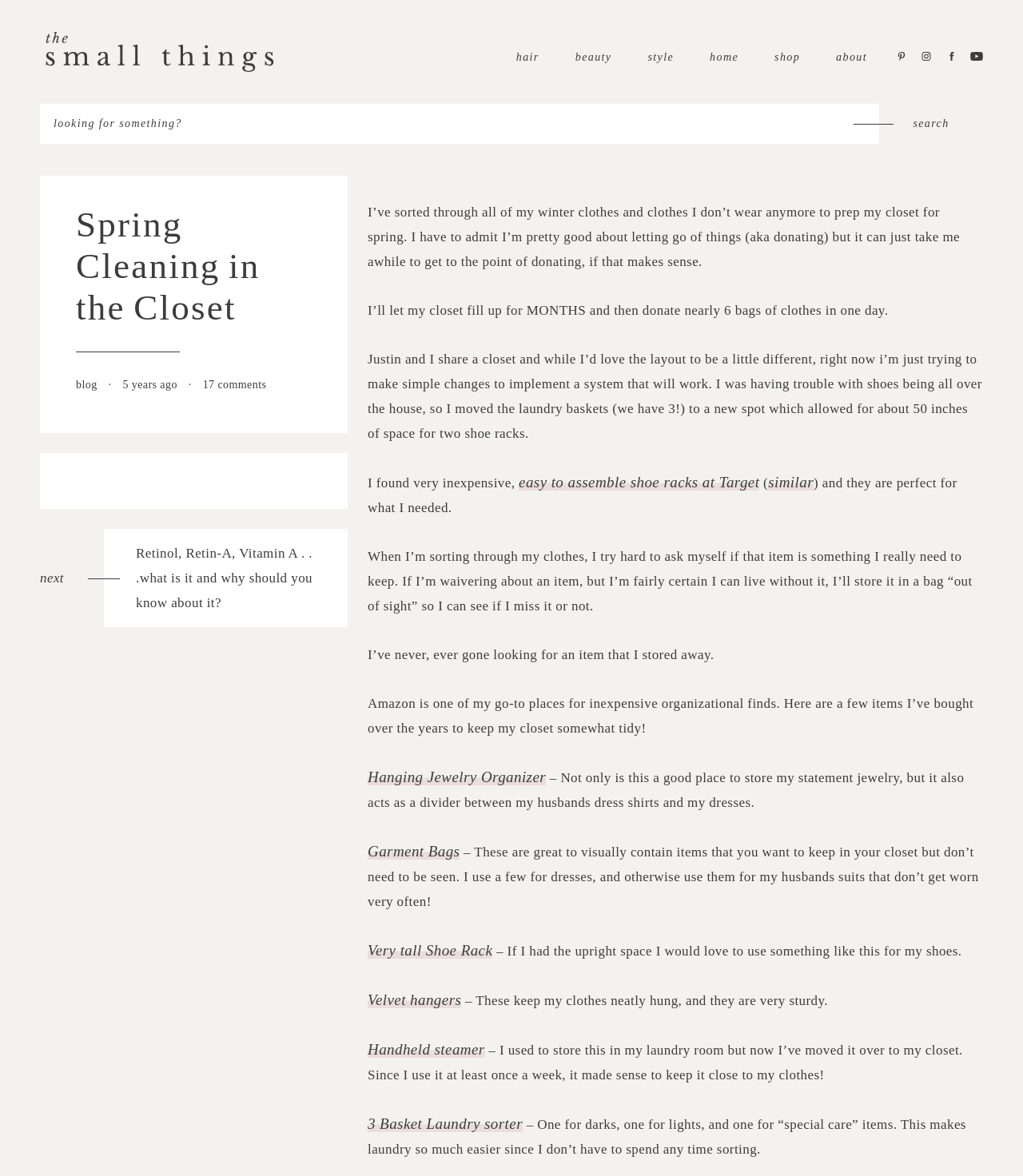Extract the text of the main heading from the webpage.

Spring Cleaning in the Closet